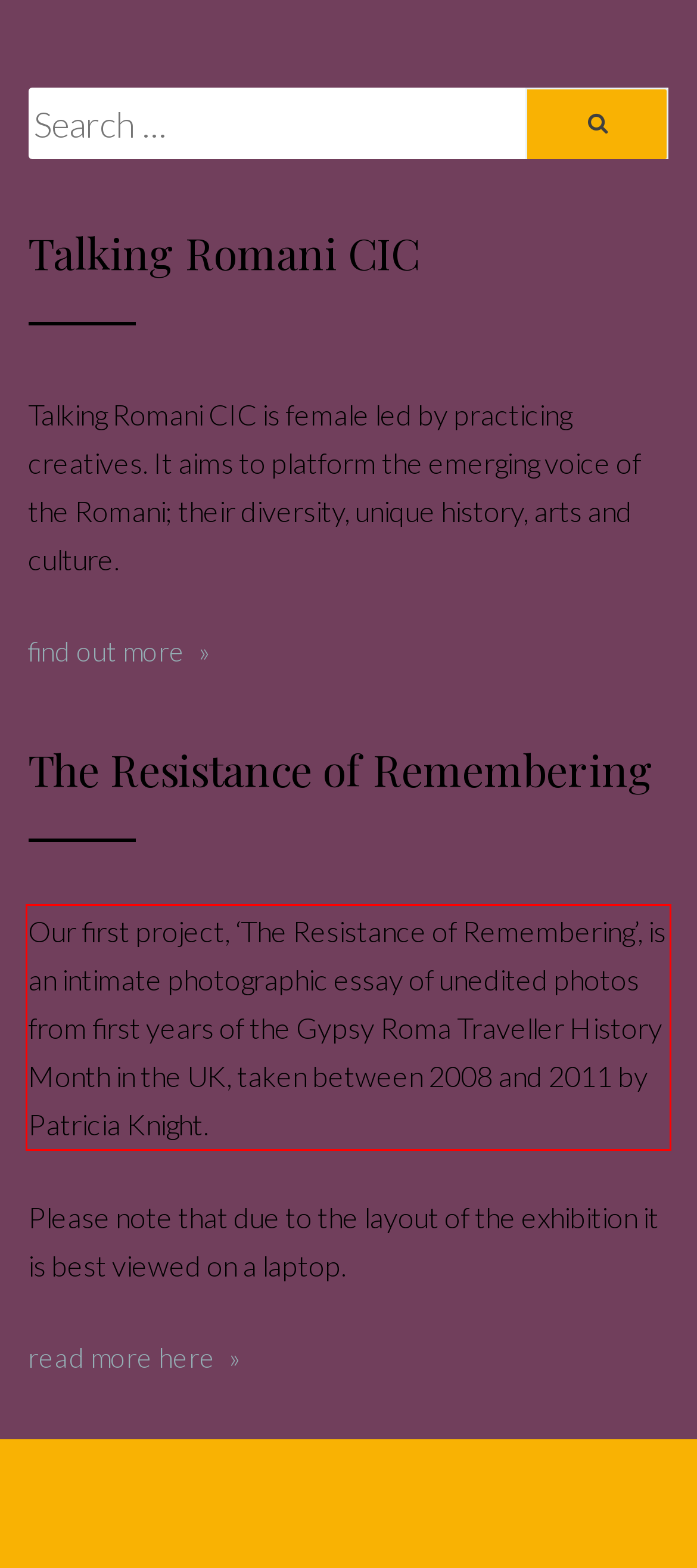Given a screenshot of a webpage with a red bounding box, extract the text content from the UI element inside the red bounding box.

Our first project, ‘The Resistance of Remembering’, is an intimate photographic essay of unedited photos from first years of the Gypsy Roma Traveller History Month in the UK, taken between 2008 and 2011 by Patricia Knight.